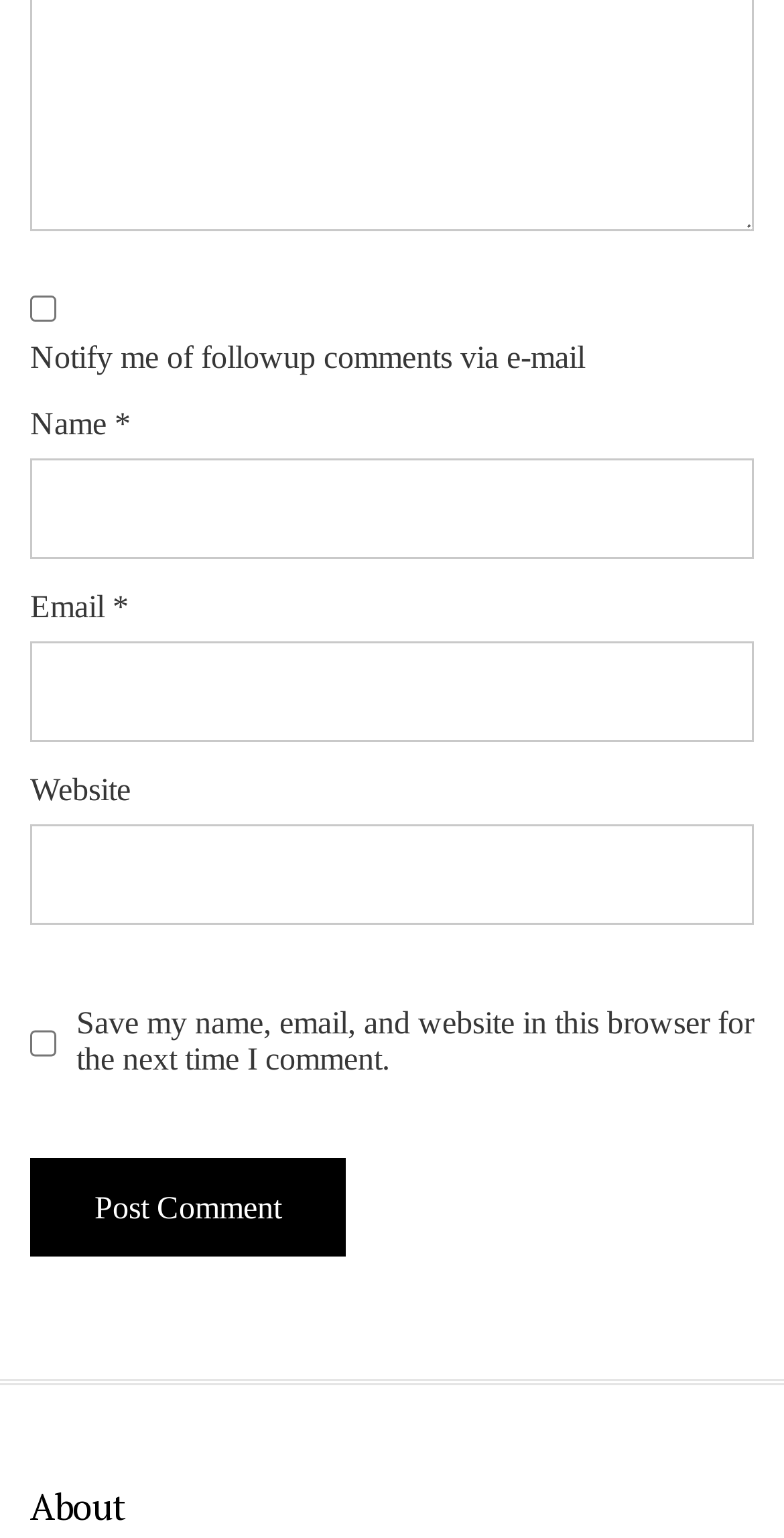What is the function of the button at the bottom?
Give a single word or phrase as your answer by examining the image.

Post Comment